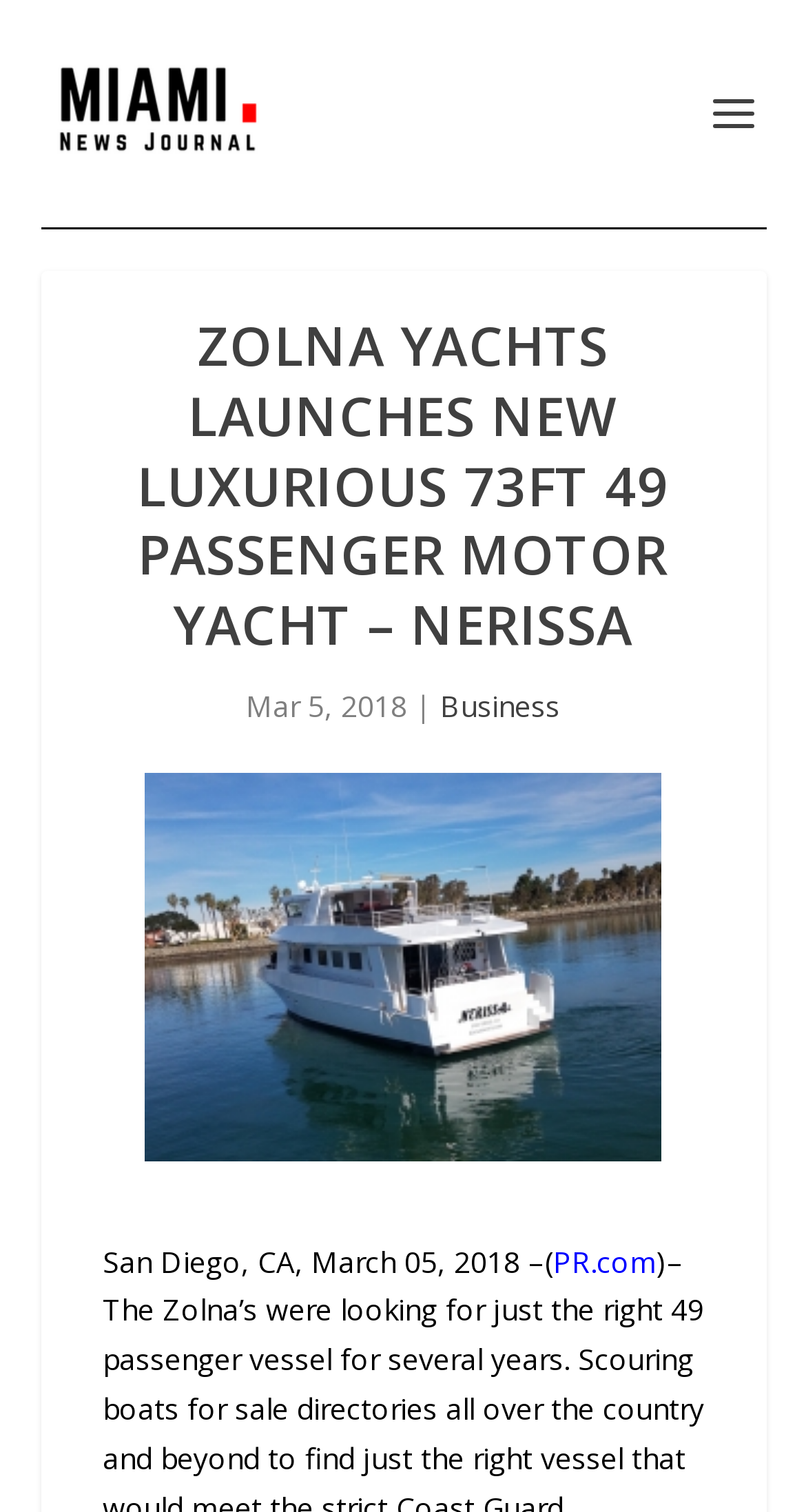Find the bounding box of the UI element described as: "Home". The bounding box coordinates should be given as four float values between 0 and 1, i.e., [left, top, right, bottom].

None